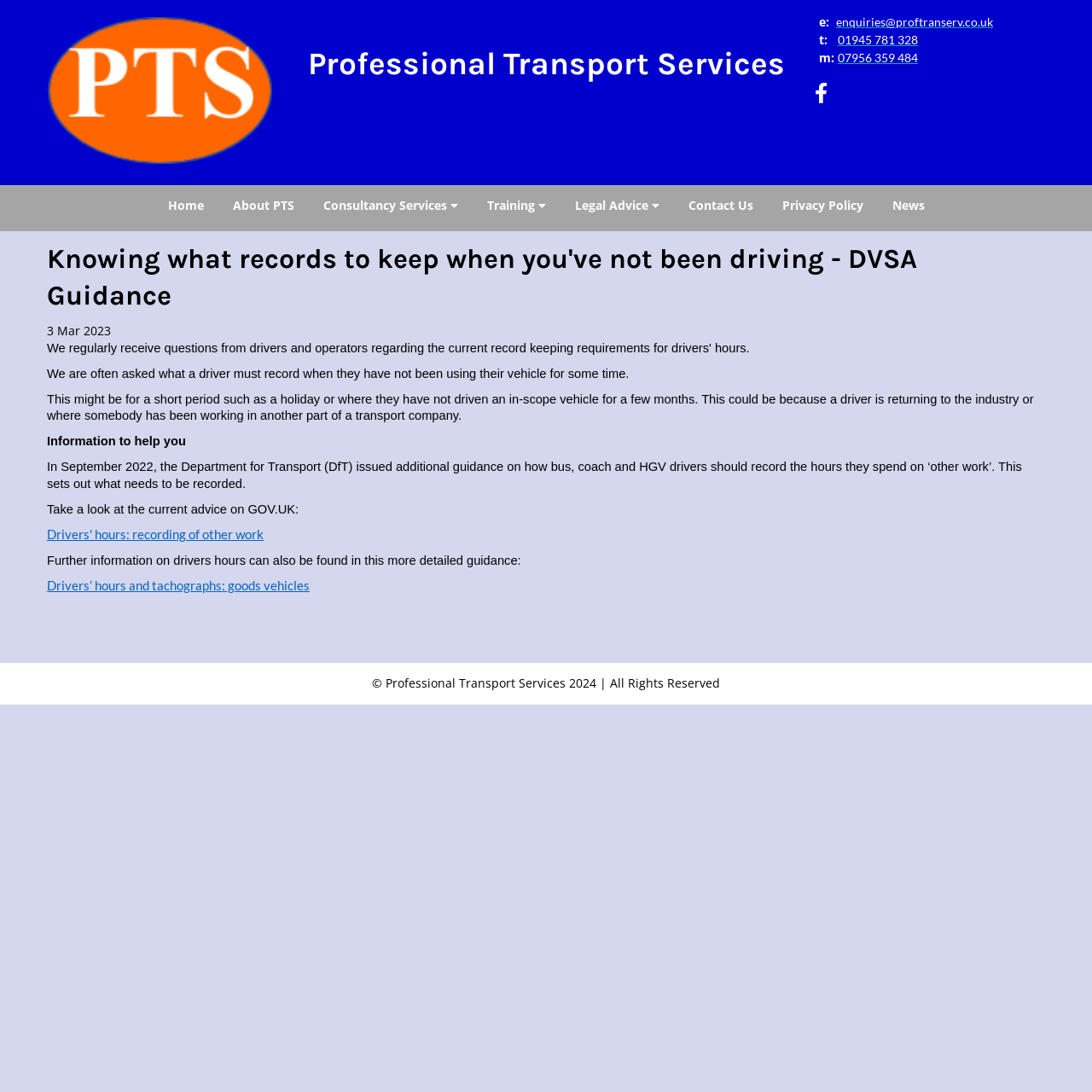Find the headline of the webpage and generate its text content.

Professional Transport Services